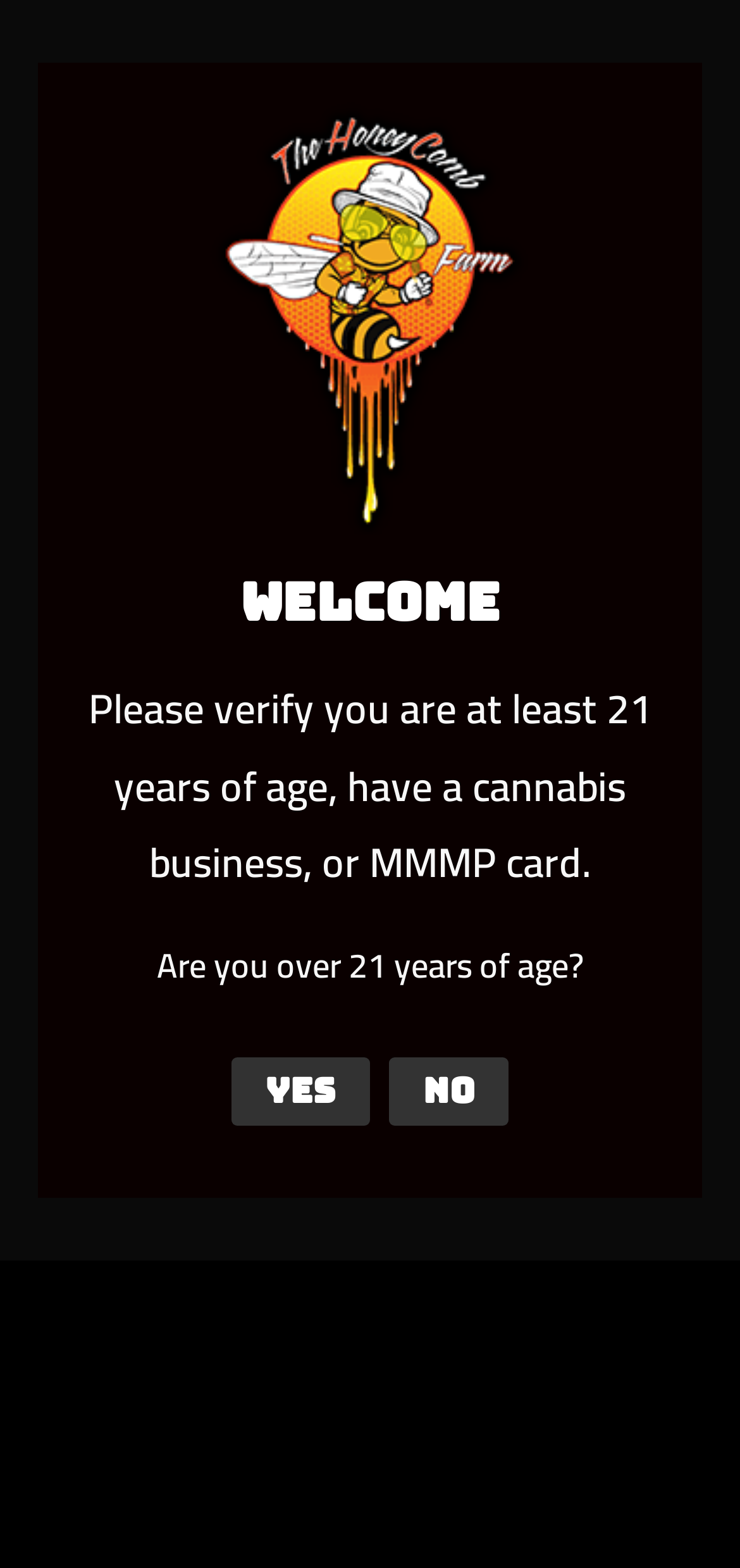Refer to the image and offer a detailed explanation in response to the question: What is the name of the farm mentioned on the webpage?

The name of the farm can be found in the logo image at the top of the webpage, which is described as 'Logo for The Honeycomb Farm in Wilton, ME'.